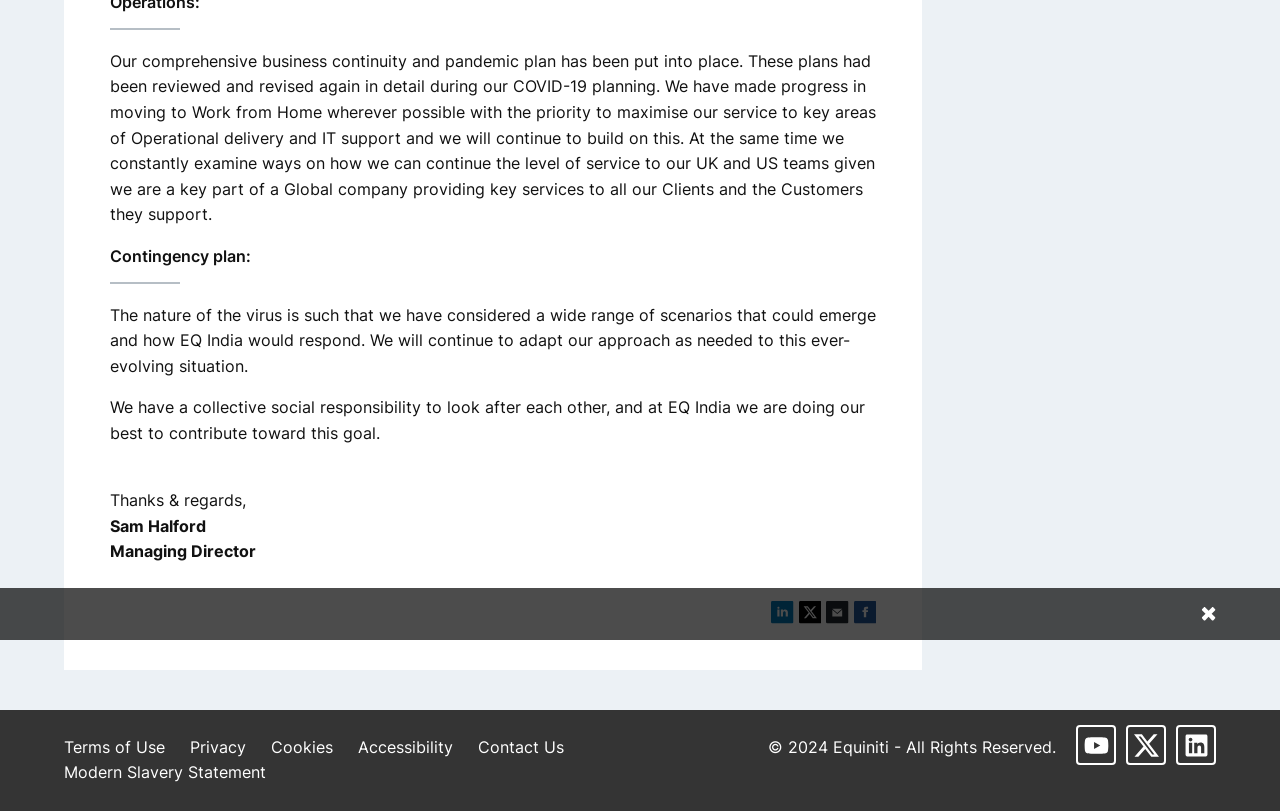For the element described, predict the bounding box coordinates as (top-left x, top-left y, bottom-right x, bottom-right y). All values should be between 0 and 1. Element description: Modern Slavery Statement

[0.05, 0.94, 0.208, 0.964]